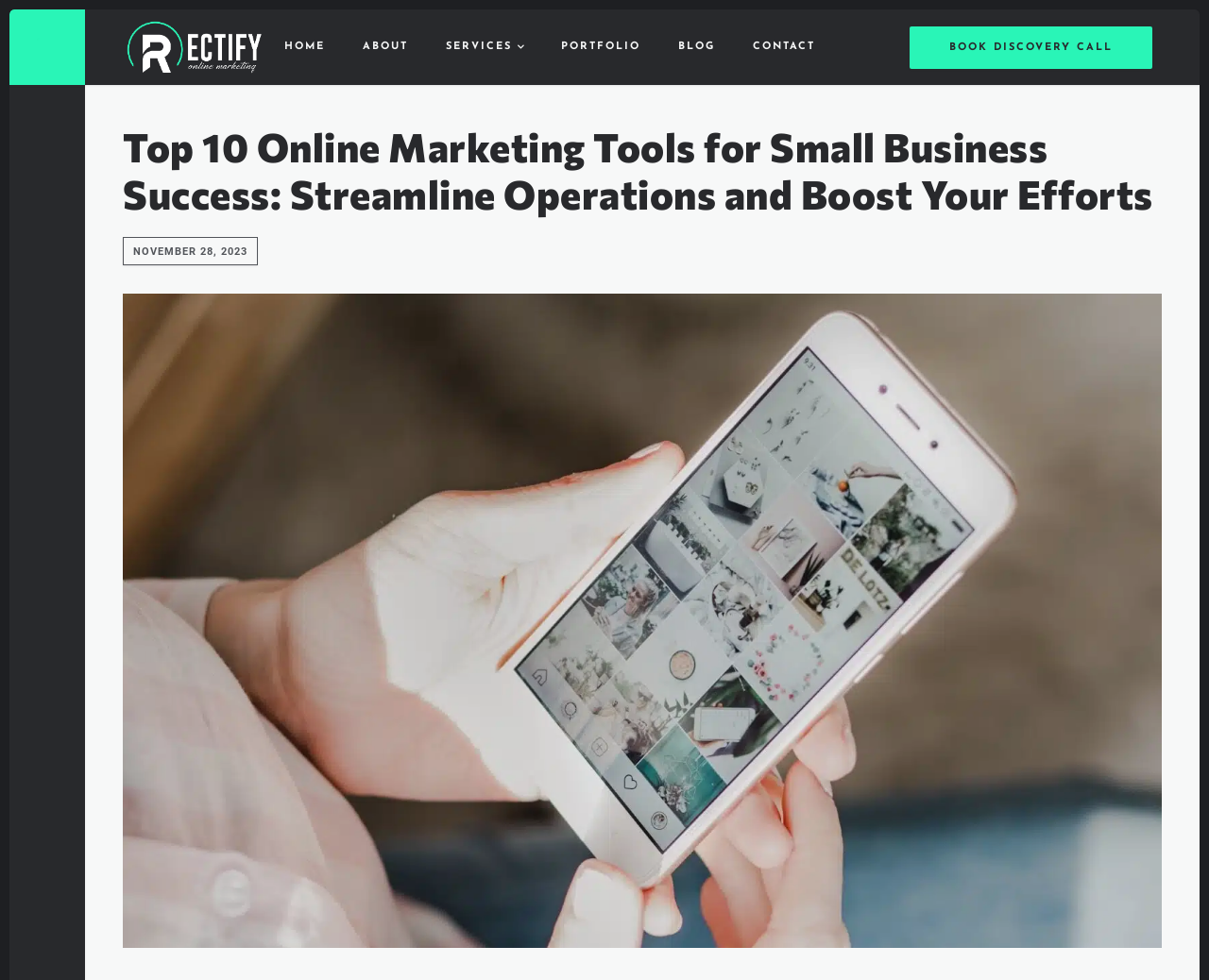Determine the bounding box coordinates of the section to be clicked to follow the instruction: "Read Top 10 Online Marketing Tools article". The coordinates should be given as four float numbers between 0 and 1, formatted as [left, top, right, bottom].

[0.102, 0.299, 0.961, 0.967]